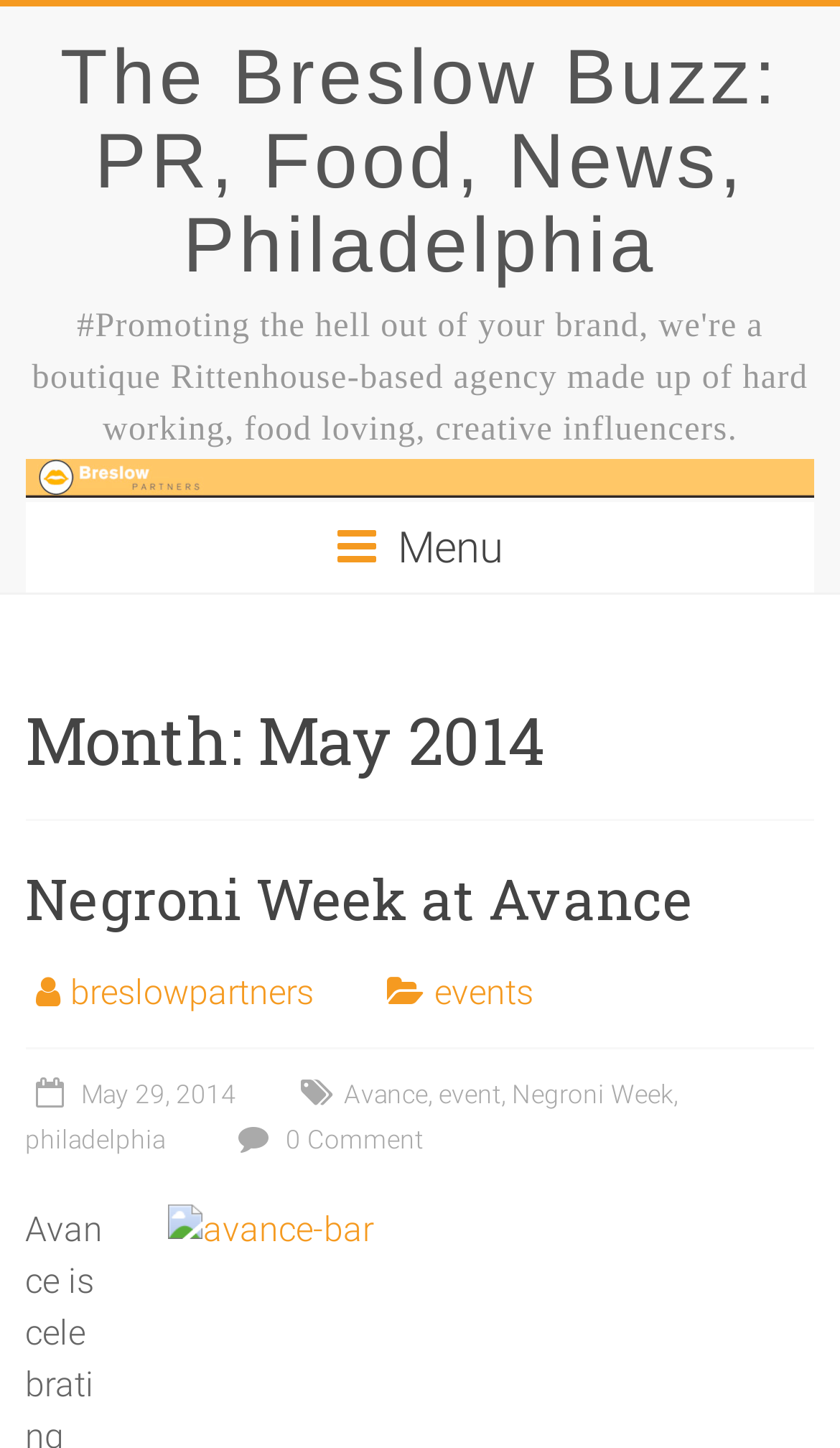Ascertain the bounding box coordinates for the UI element detailed here: "Negroni Week". The coordinates should be provided as [left, top, right, bottom] with each value being a float between 0 and 1.

[0.609, 0.746, 0.802, 0.766]